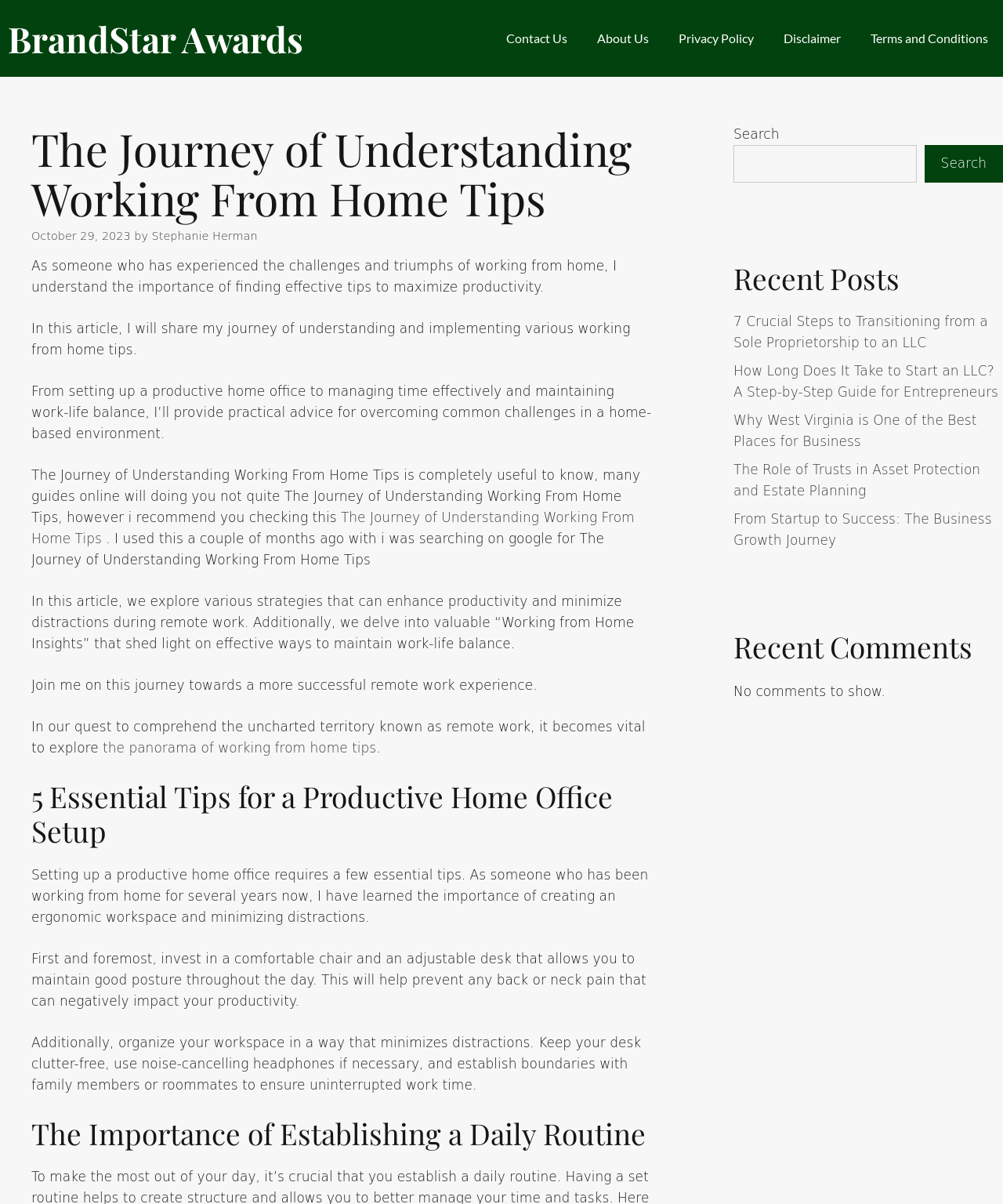Pinpoint the bounding box coordinates of the clickable element to carry out the following instruction: "Search for something."

[0.731, 0.121, 0.914, 0.151]